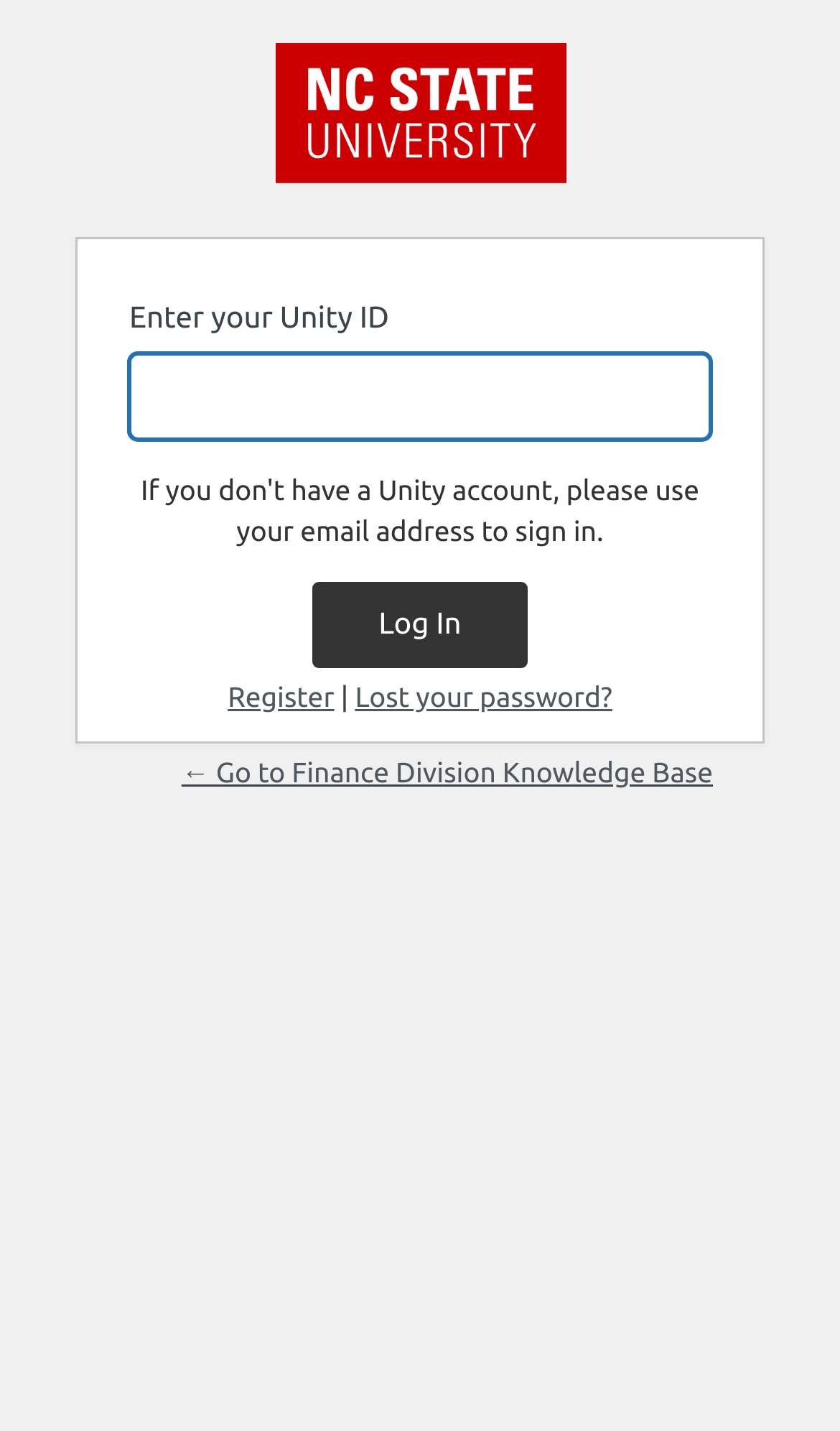Based on the image, provide a detailed and complete answer to the question: 
Where can a new user register?

A new user can register by clicking on the 'Register' link, which is located next to the 'Log In' button, to create a new account.